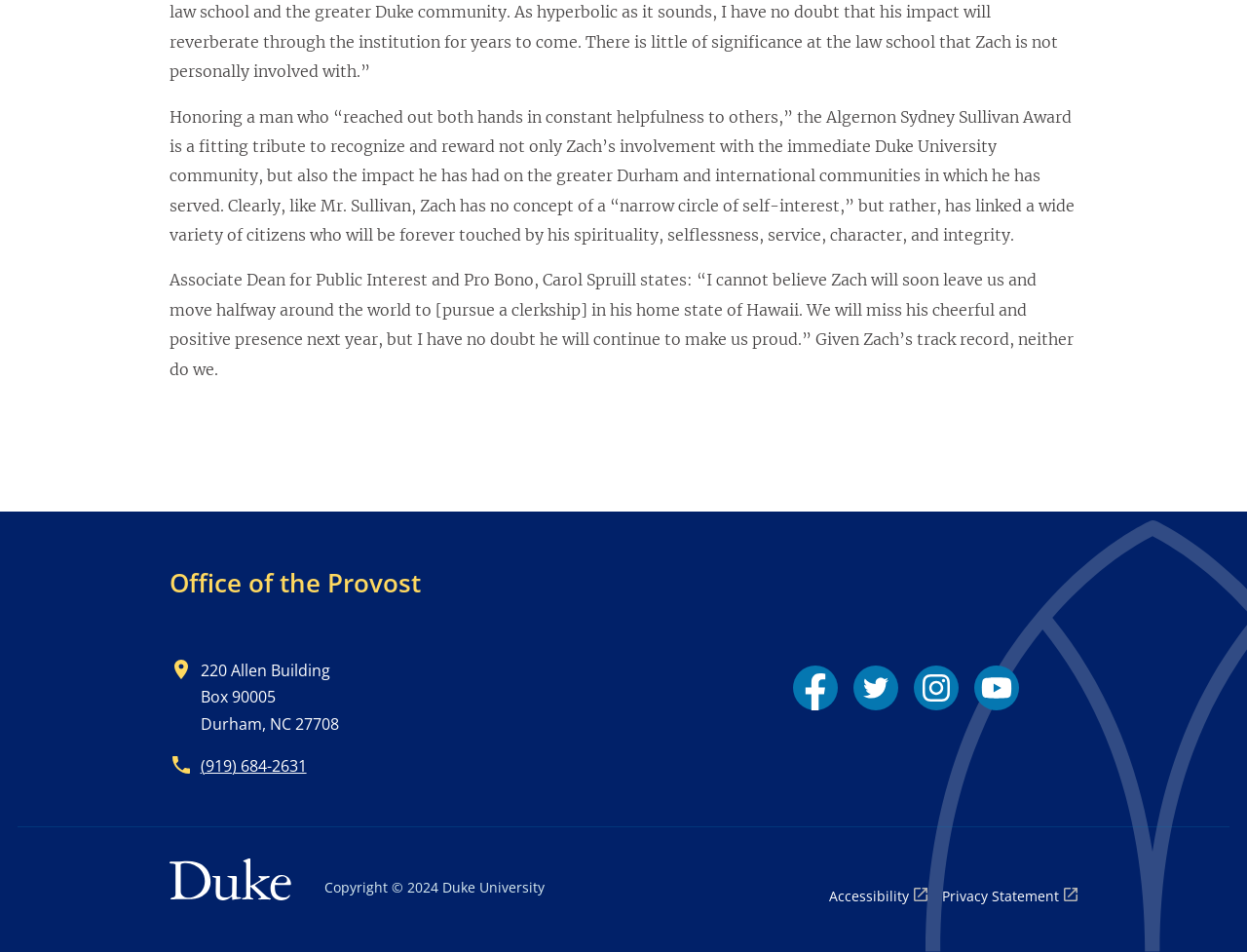Please mark the bounding box coordinates of the area that should be clicked to carry out the instruction: "Click the 'CONTACT' link".

None